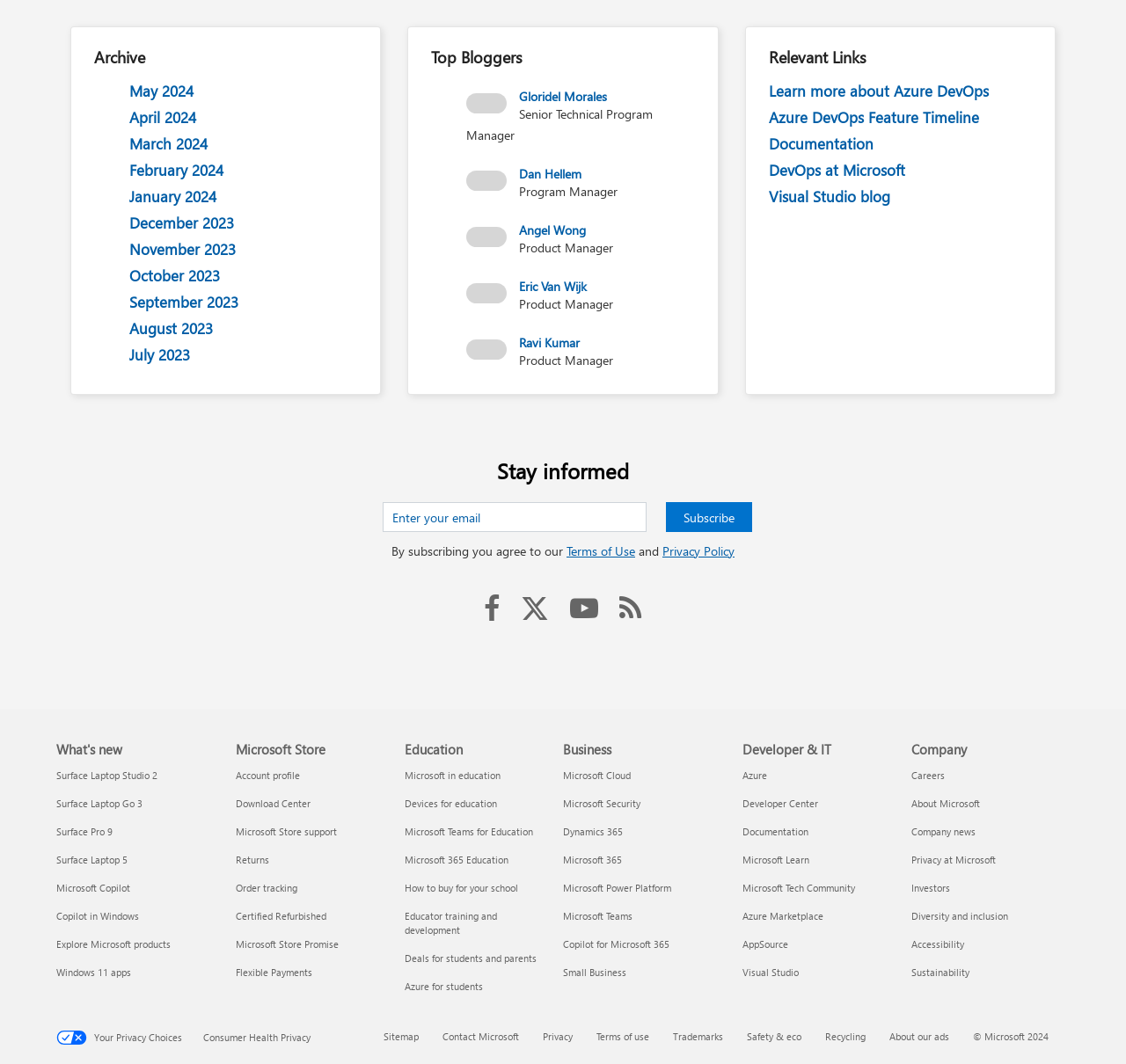Using a single word or phrase, answer the following question: 
What is the purpose of the textbox in the Stay informed section?

Enter email